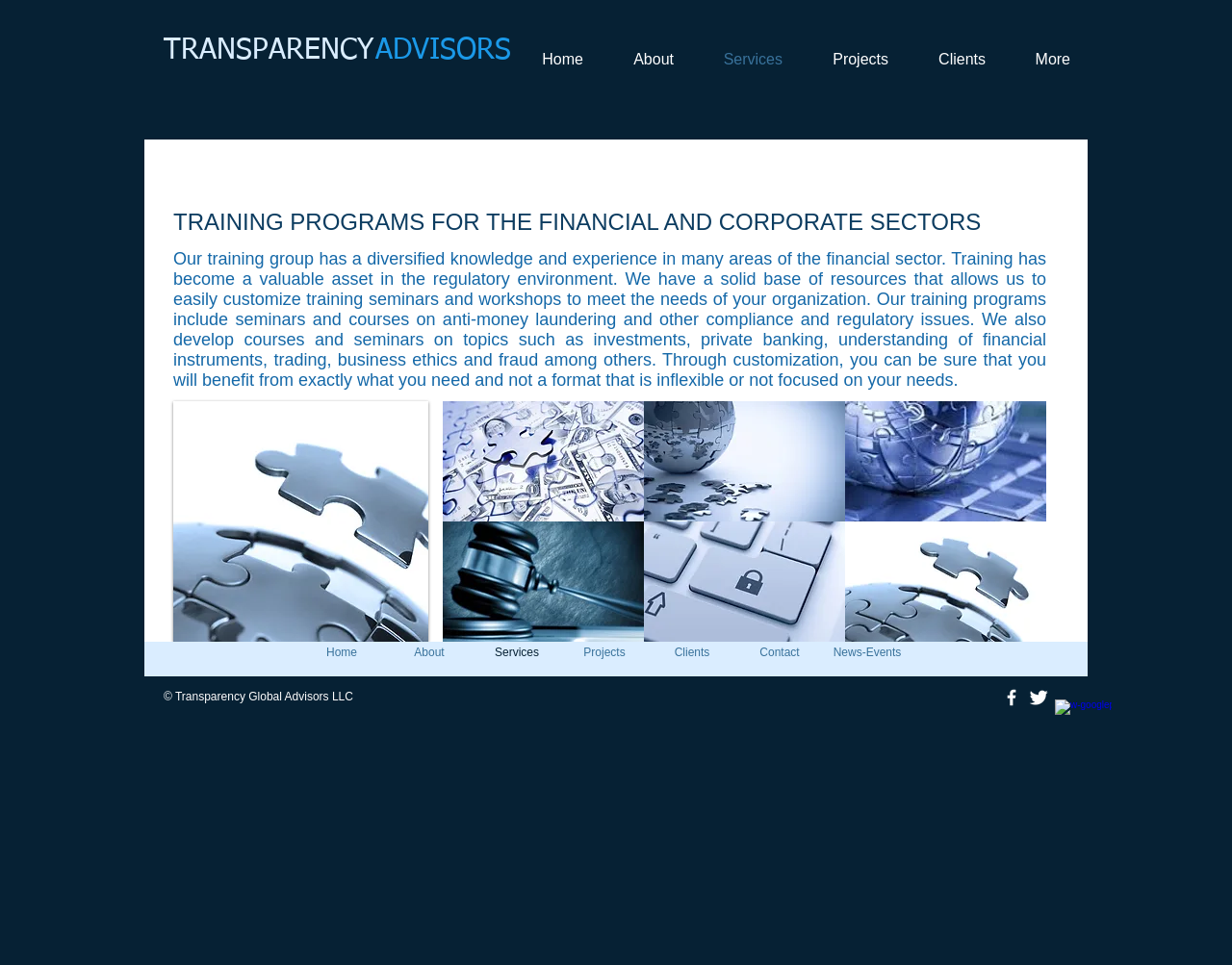Please identify the bounding box coordinates of the element on the webpage that should be clicked to follow this instruction: "Go to the 'Projects' page". The bounding box coordinates should be given as four float numbers between 0 and 1, formatted as [left, top, right, bottom].

[0.651, 0.05, 0.737, 0.073]